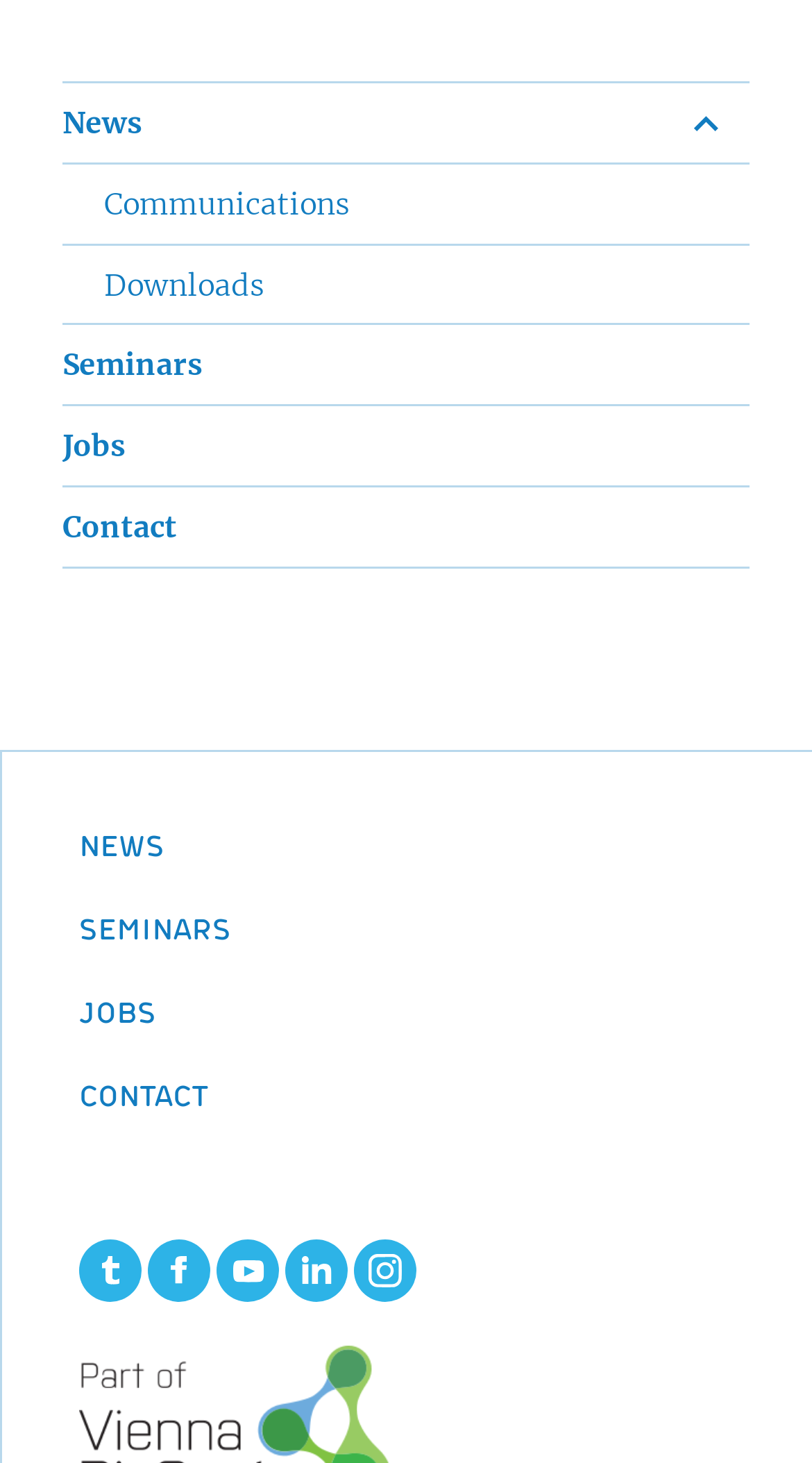Using the provided description parent_node: NEWS title="Vienna BioCenter", find the bounding box coordinates for the UI element. Provide the coordinates in (top-left x, top-left y, bottom-right x, bottom-right y) format, ensuring all values are between 0 and 1.

[0.079, 0.961, 0.482, 0.986]